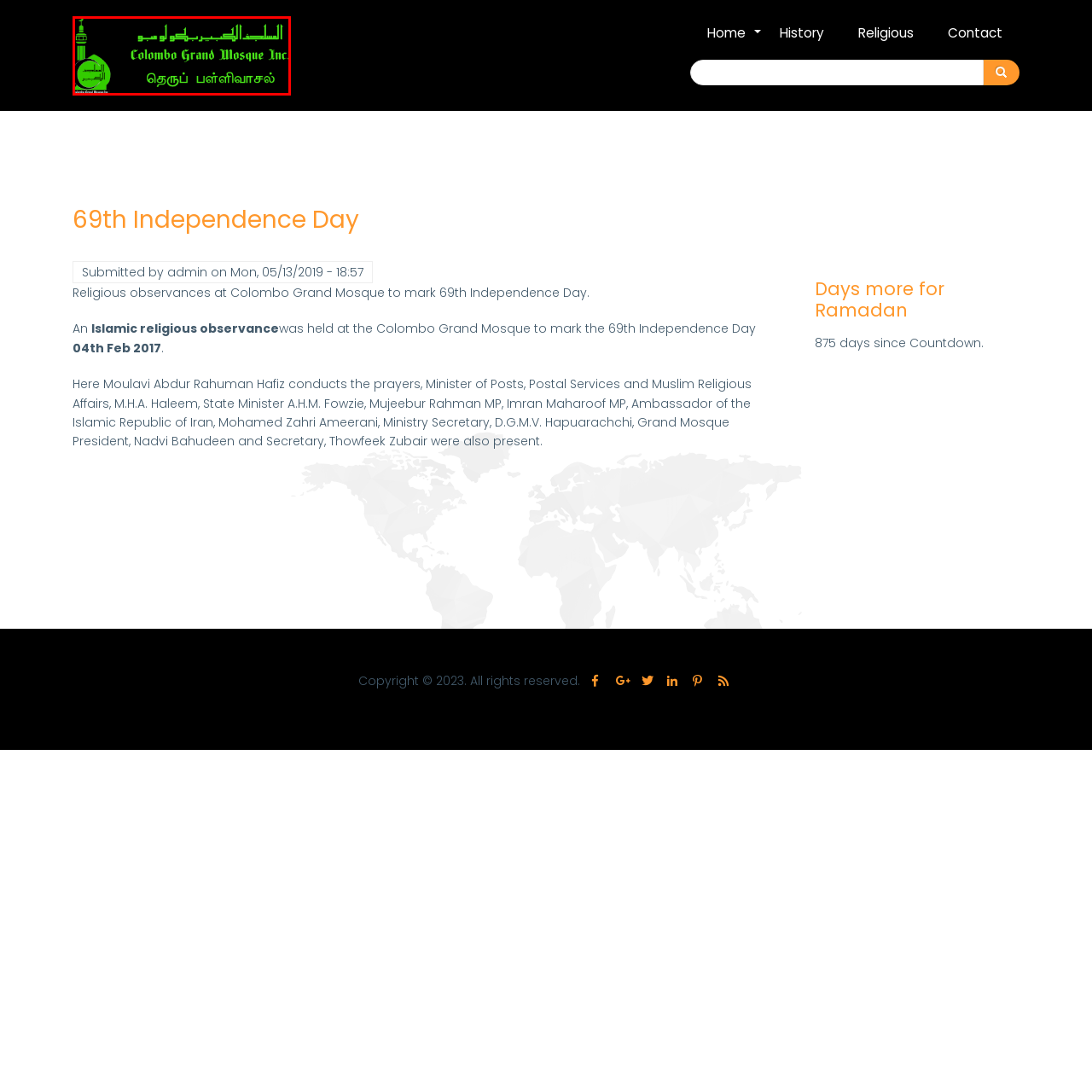Focus on the section encased in the red border, What is the significance of the green color scheme? Give your response as a single word or phrase.

Tranquility and spirituality